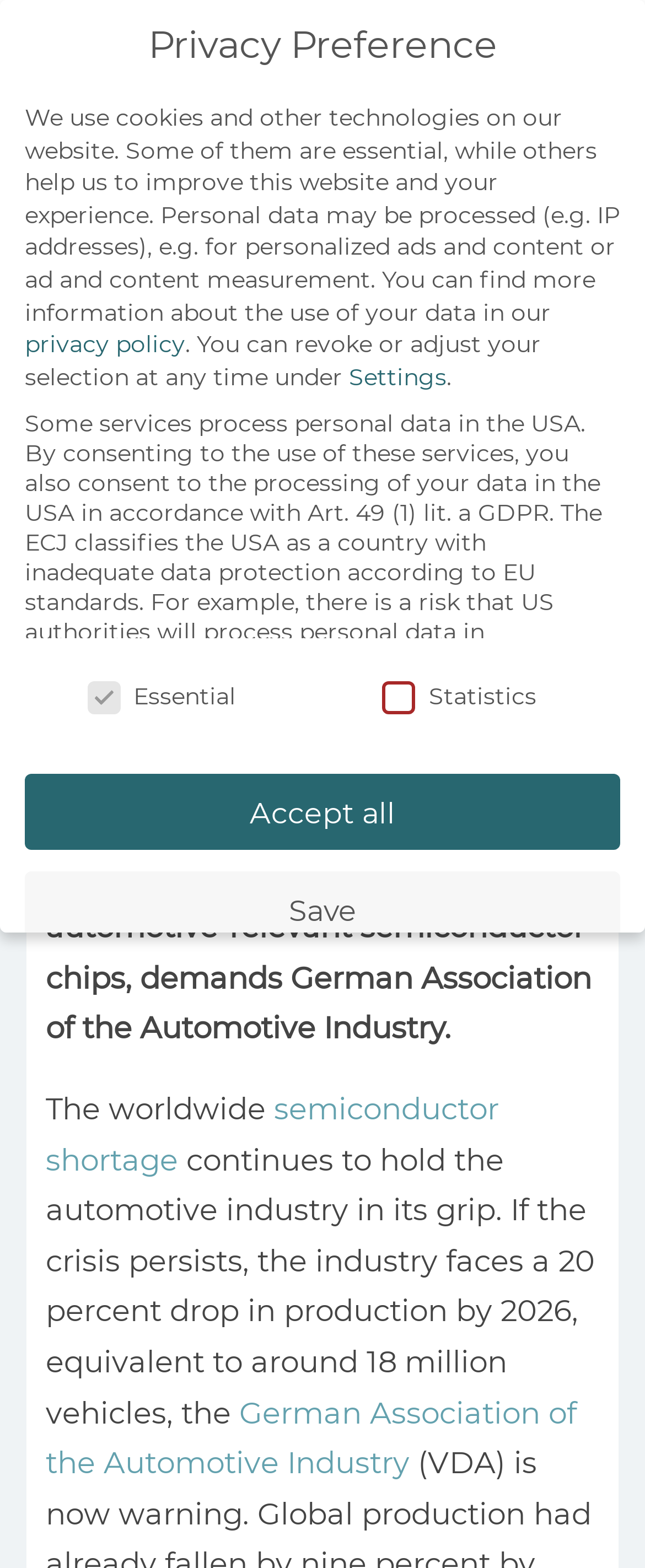Determine the bounding box coordinates for the element that should be clicked to follow this instruction: "Contact us through email". The coordinates should be given as four float numbers between 0 and 1, in the format [left, top, right, bottom].

None